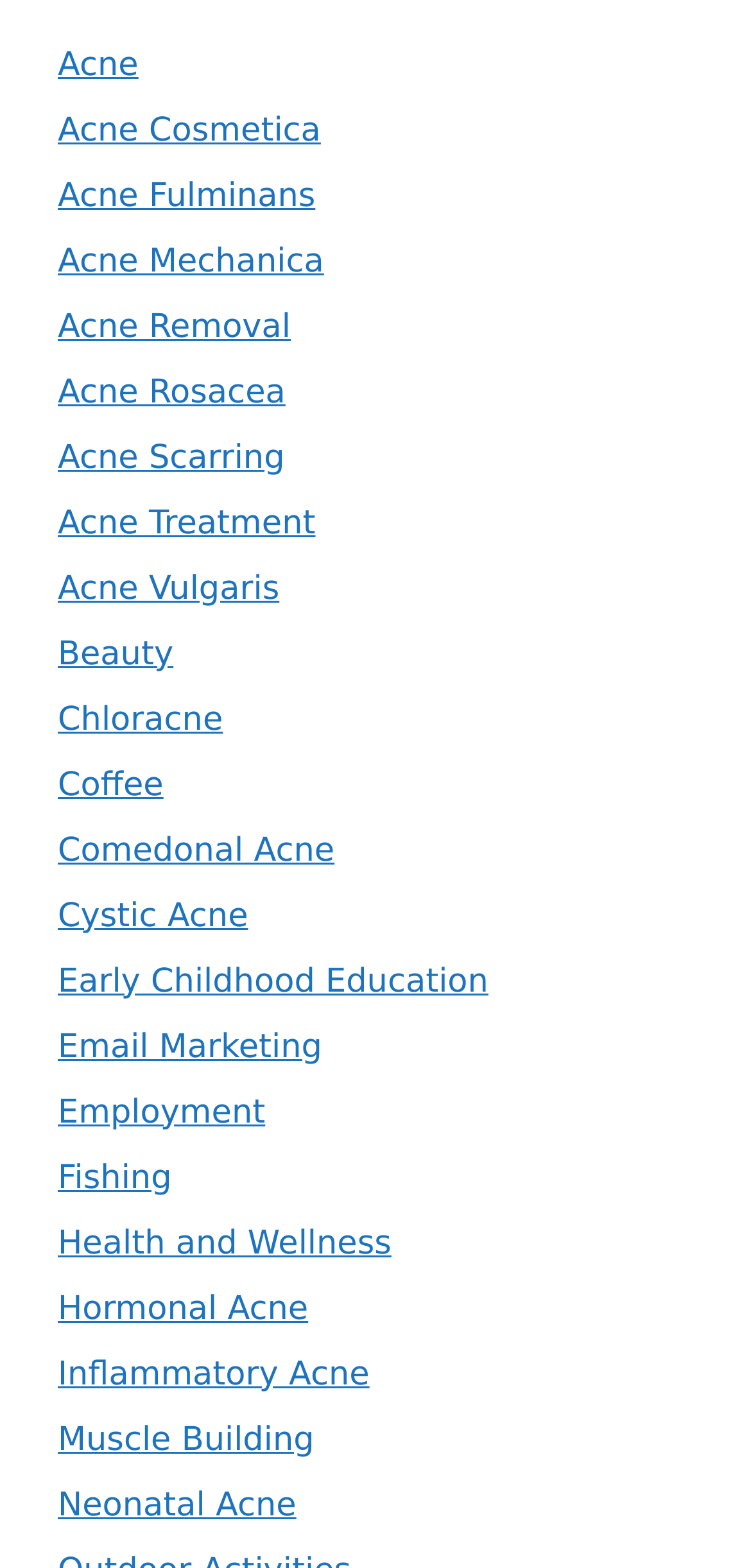Determine the bounding box coordinates for the UI element described. Format the coordinates as (top-left x, top-left y, bottom-right x, bottom-right y) and ensure all values are between 0 and 1. Element description: Health and Wellness

[0.077, 0.781, 0.521, 0.805]